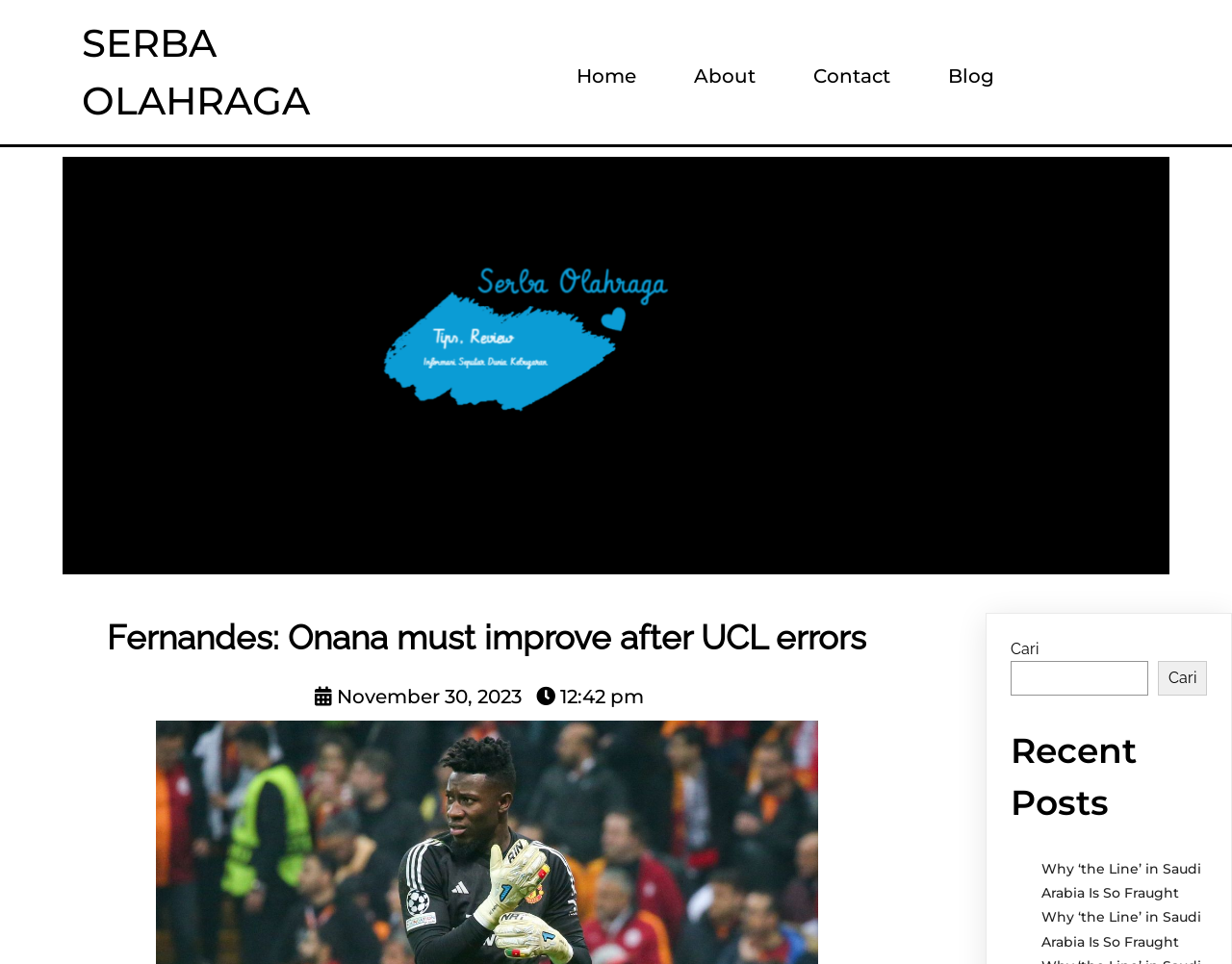Craft a detailed narrative of the webpage's structure and content.

The webpage appears to be a news article or blog post with a focus on sports, specifically football. At the top left of the page, there is a logo or image with the text "SERBA OLAHRAGA" next to it. To the right of the logo, there are navigation links for "Home", "About", "Contact", and "Blog".

Below the navigation links, there is a large image that takes up most of the width of the page. Above the image, there is a headline that reads "Fernandes: Onana must improve after UCL errors". The headline is positioned near the top center of the page.

Underneath the headline, there are two links with the date and time of the article, "November 30, 2023" and "12:42 pm", respectively. These links are positioned near the top center of the page, below the headline.

On the right side of the page, there is a search bar with a button labeled "Cari", which means "Search" in Indonesian. Above the search bar, there is a heading that reads "Recent Posts".

Below the search bar, there are two links to a news article titled "Why ‘the Line’ in Saudi Arabia Is So Fraught". These links are positioned near the bottom right of the page.